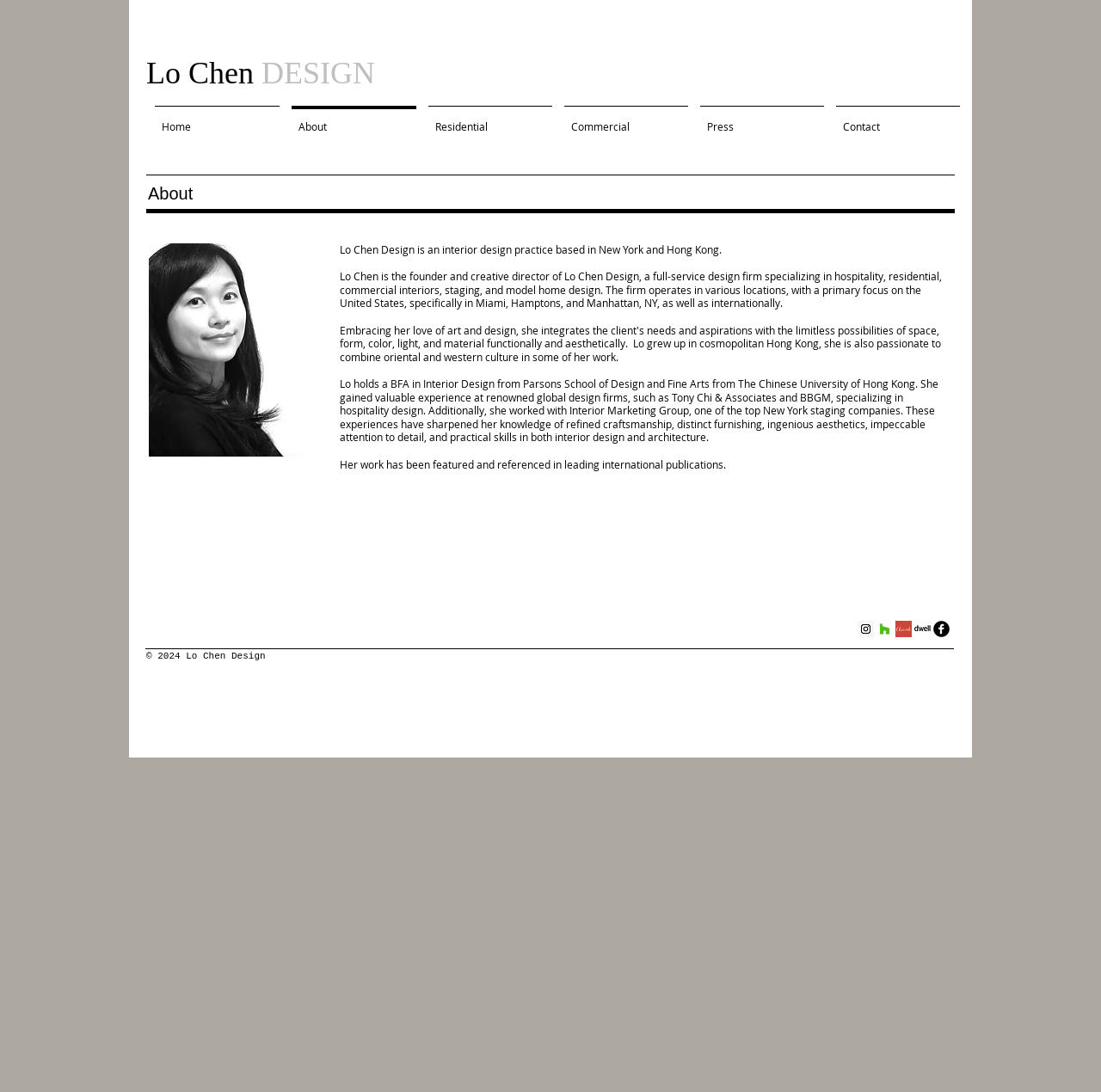Generate a comprehensive description of the webpage content.

The webpage is about Lo Chen Design, an interior design practice based in New York and Hong Kong. At the top, there is a large heading "Lo Chen DESIGN" followed by a navigation menu with links to different sections of the website, including "Home", "About", "Residential", "Commercial", "Press", and "Contact".

Below the navigation menu, there is a main content area that takes up most of the page. It starts with a heading "About" and features an image "IMG_1789a.jpg" to the left. To the right of the image, there is a block of text that describes Lo Chen Design and its founder, Lo Chen. The text explains that Lo Chen Design is a full-service design firm specializing in hospitality, residential, commercial interiors, staging, and model home design, with a primary focus on the United States and international locations.

Further down, there is more text that provides Lo Chen's background, including her education and work experience at renowned global design firms. The text also mentions that her work has been featured in leading international publications.

At the bottom of the page, there is a social bar with links to Lo Chen Design's social media profiles, including Instagram, Houzz, Chairish, and Dwell. Each link is represented by an icon. Below the social bar, there is a copyright notice "© 2024 Lo Chen Design".